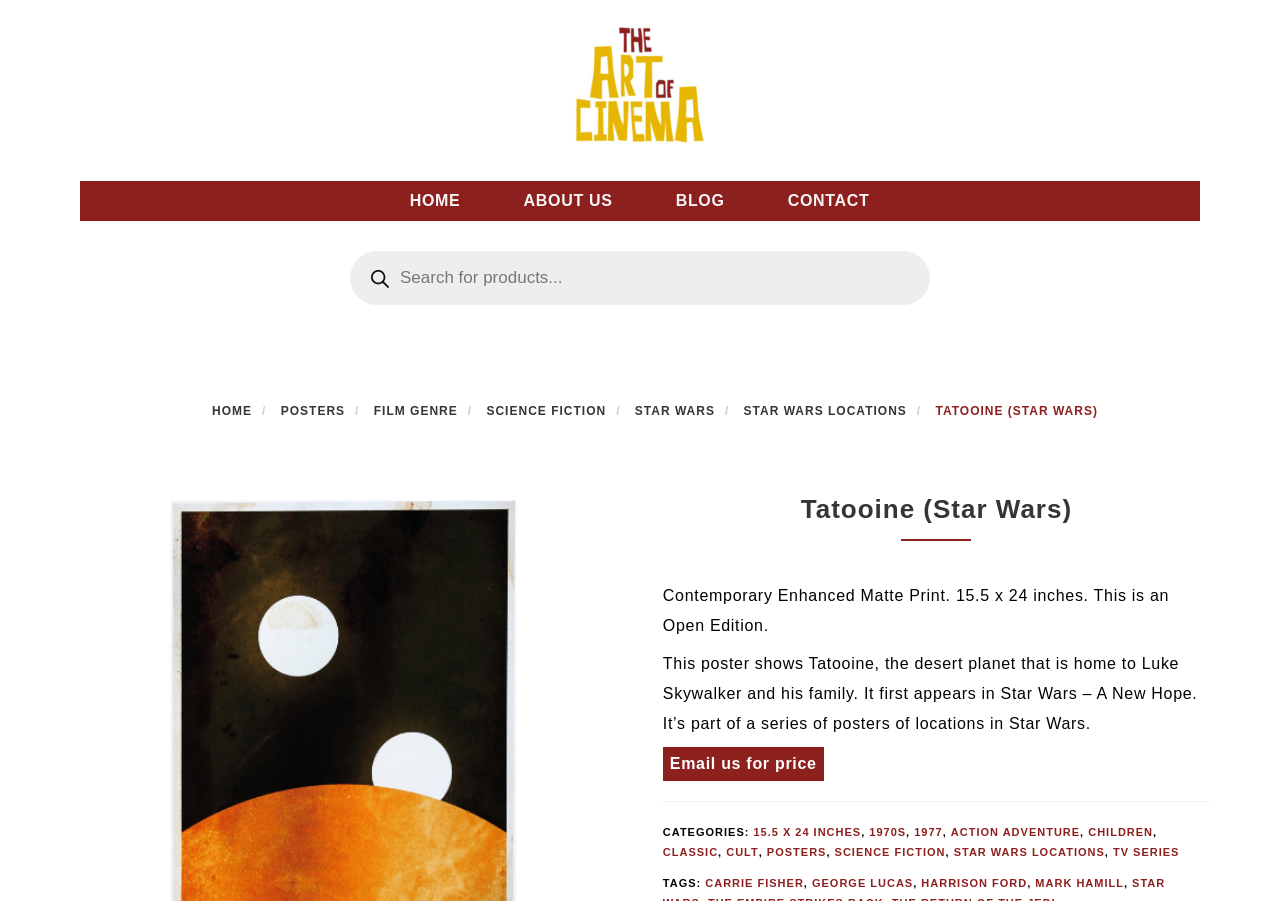Respond to the question below with a concise word or phrase:
What is the genre of the film related to this poster?

Science Fiction